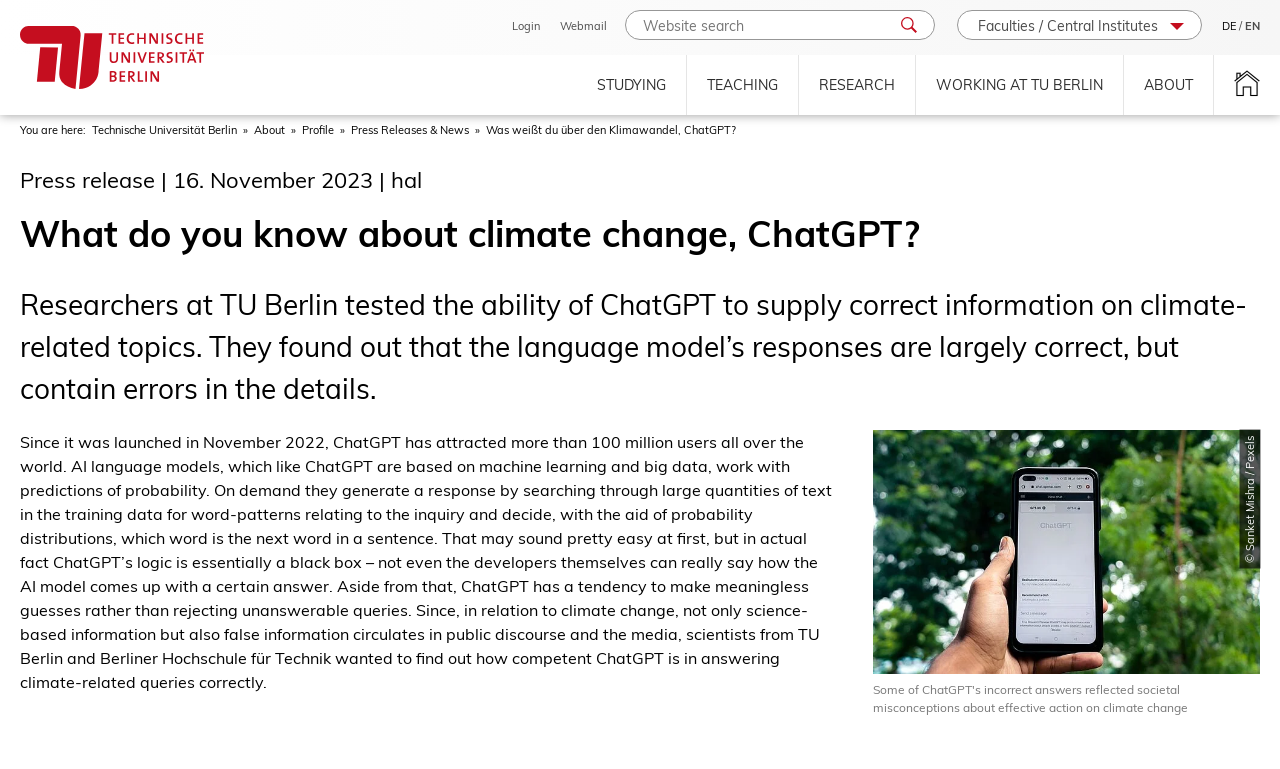Extract the bounding box of the UI element described as: "slot gacor hari ini".

None